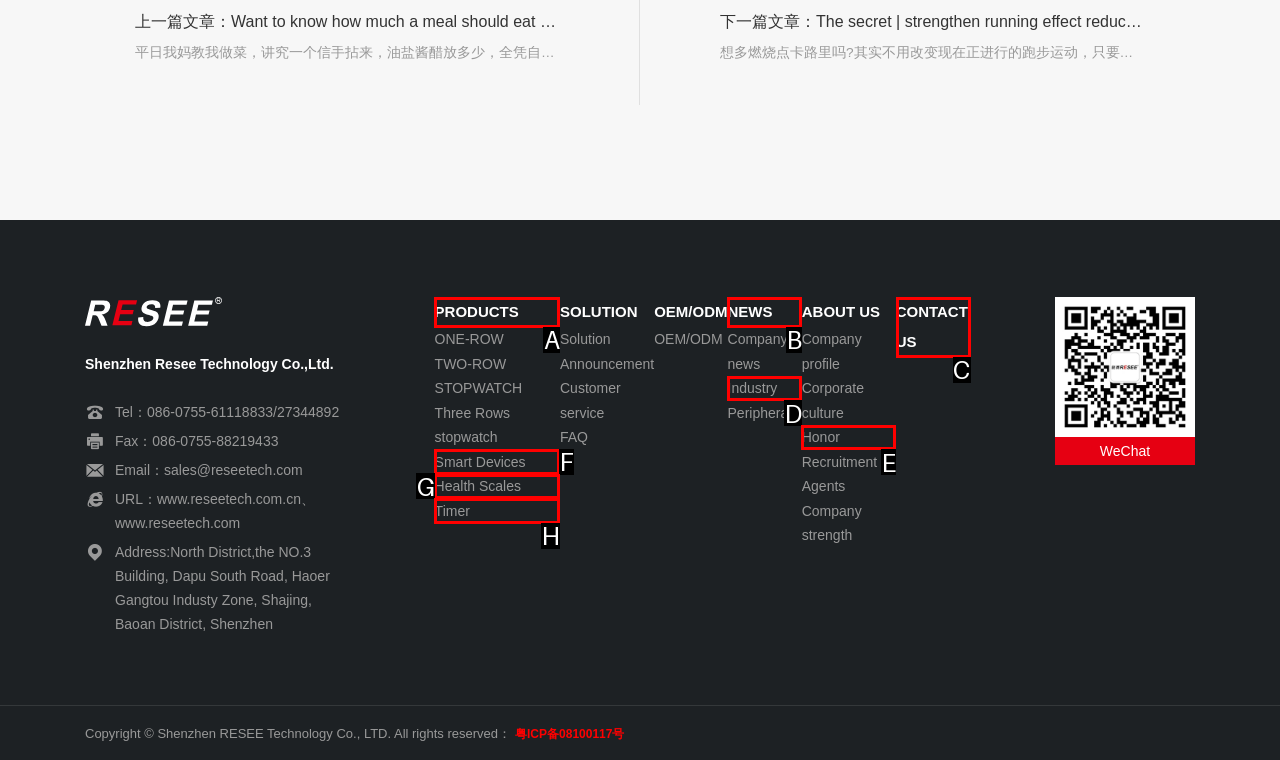Which HTML element should be clicked to perform the following task: Click CONTACT US
Reply with the letter of the appropriate option.

C